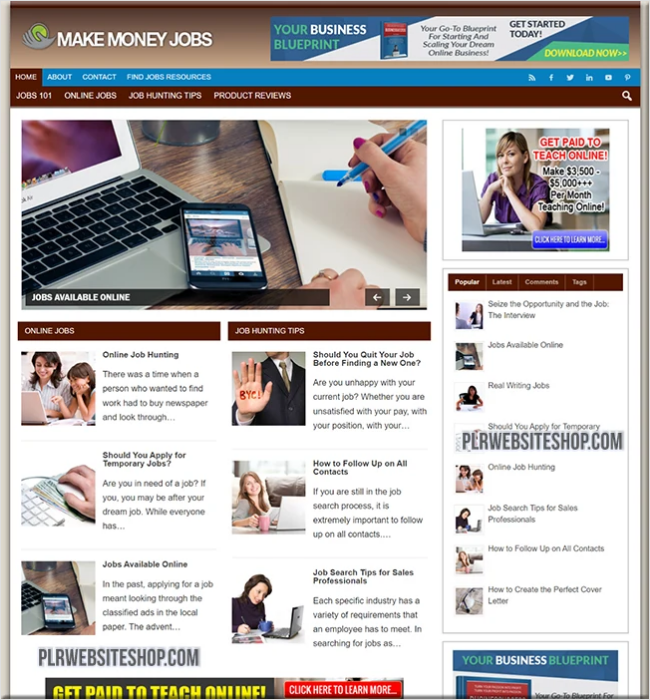What type of content is available on the website?
Using the visual information, answer the question in a single word or phrase.

Job listings and financial guides